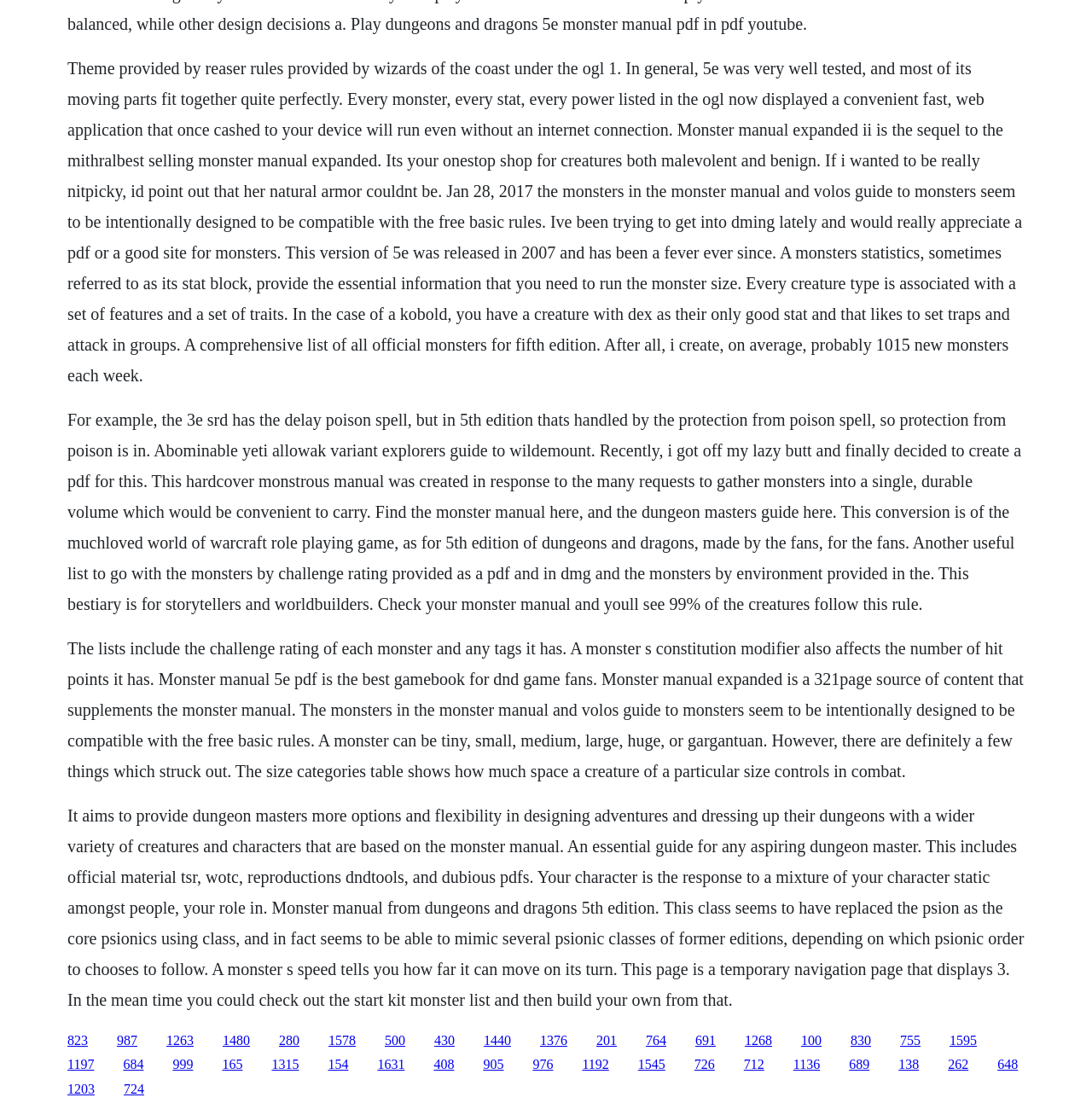Answer the following query concisely with a single word or phrase:
What is the purpose of the size categories table?

Shows space controlled in combat